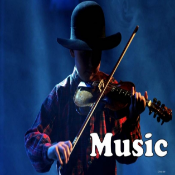Respond to the question below with a concise word or phrase:
What color is the background?

blue